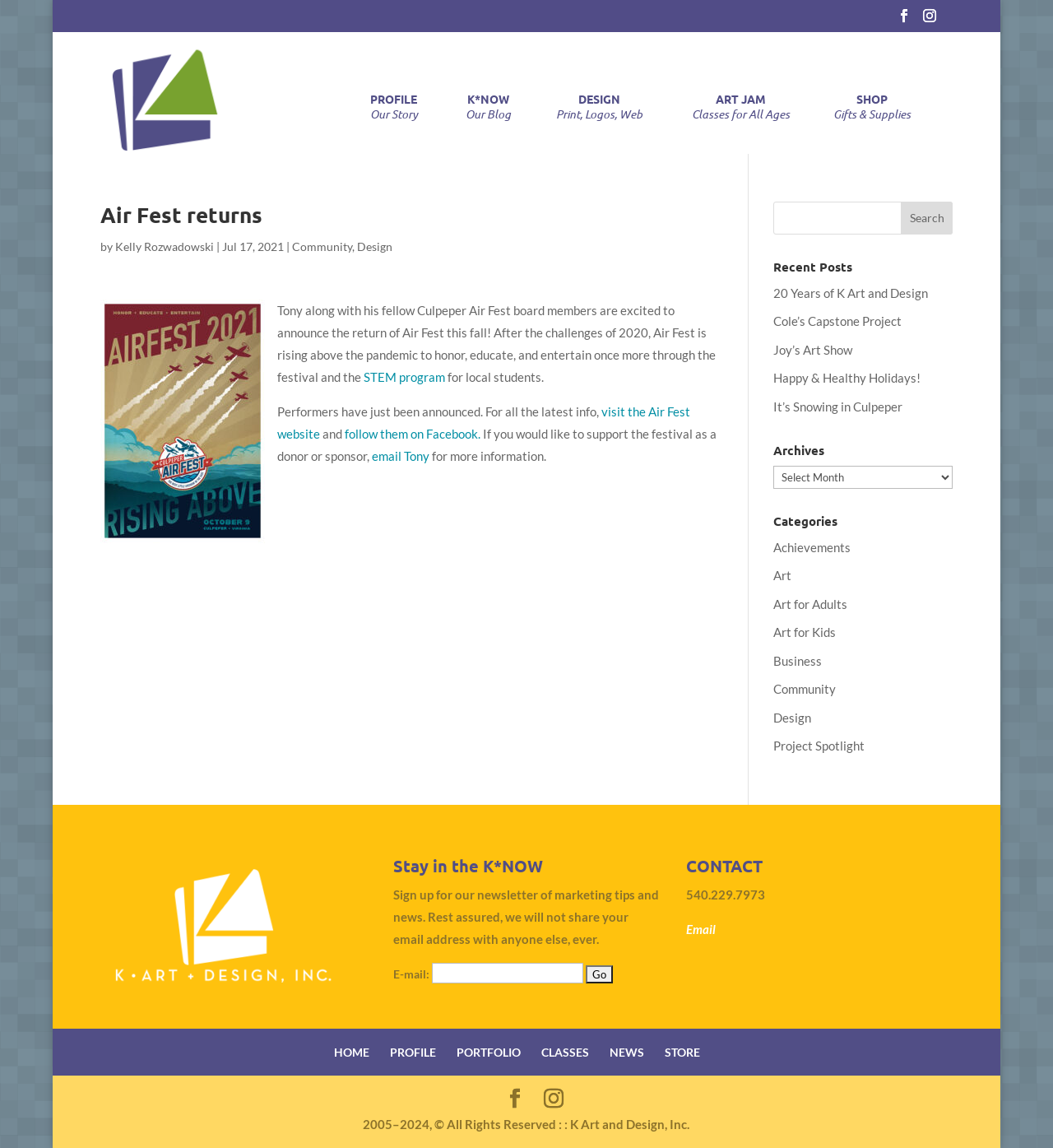Locate the bounding box coordinates of the element you need to click to accomplish the task described by this instruction: "Read the latest blog post".

[0.734, 0.248, 0.881, 0.261]